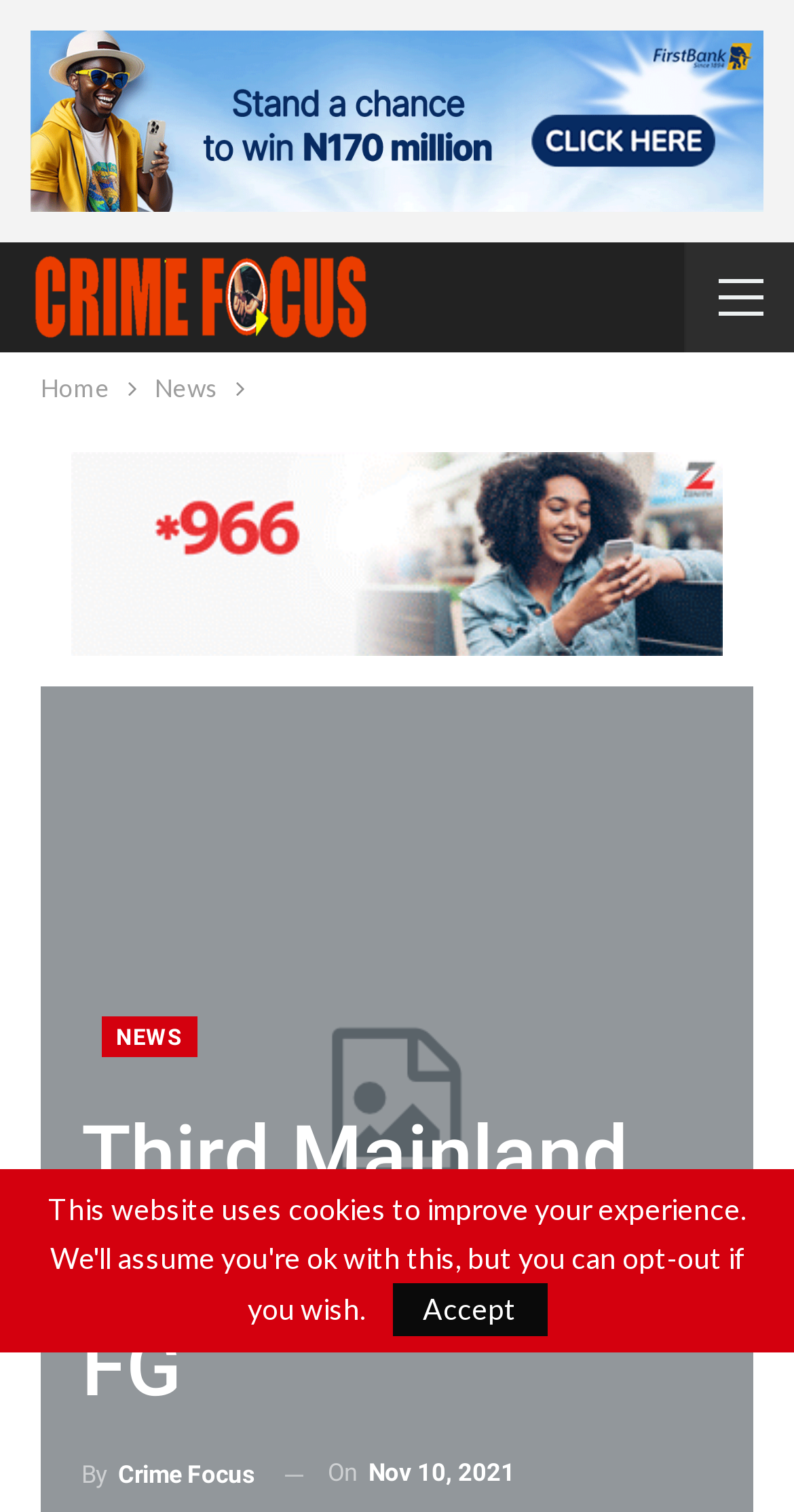What is the name of the bridge mentioned in the article?
Answer the question with as much detail as you can, using the image as a reference.

By analyzing the webpage, I found the heading 'Third Mainland Bridge Is Safe — FG' which indicates that the article is about the Third Mainland Bridge.